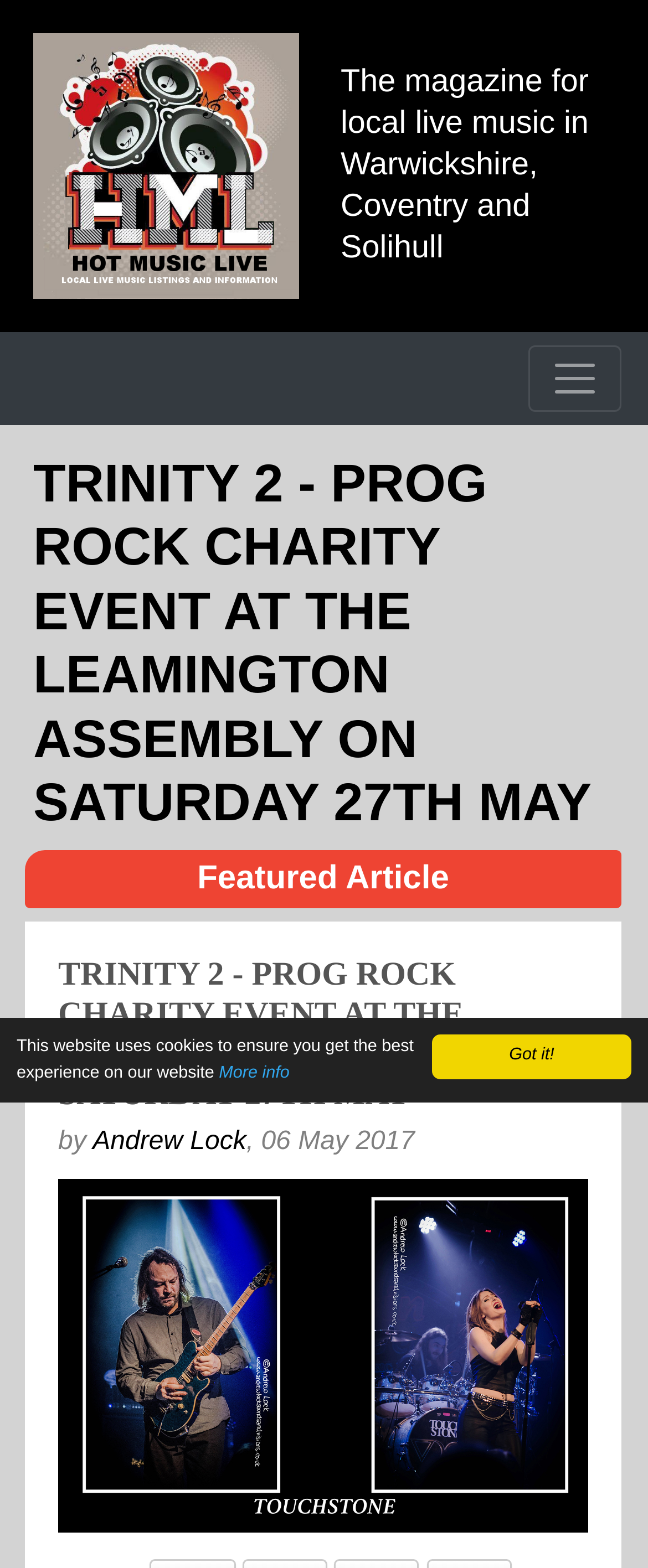What is the date of the article?
Provide a short answer using one word or a brief phrase based on the image.

06 May 2017